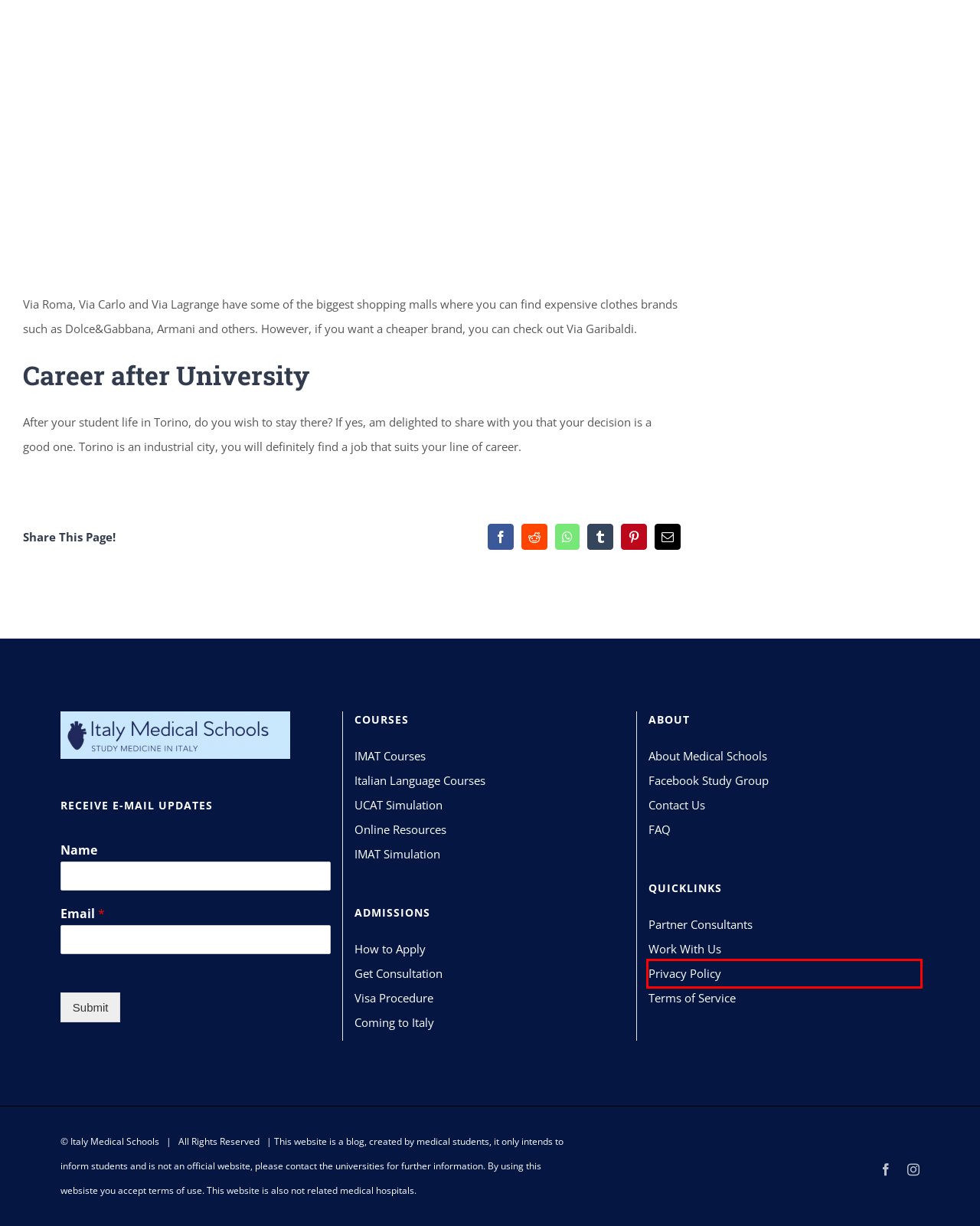Observe the webpage screenshot and focus on the red bounding box surrounding a UI element. Choose the most appropriate webpage description that corresponds to the new webpage after clicking the element in the bounding box. Here are the candidates:
A. FAQs | Italy Medical Schools
B. Admission Tests | Italy Medical Schools
C. Universities | Italy Medical Schools
D. Contact | Italy Medical Schools
E. Privacy Policy | Italy Medical Schools
F. Coming Soon | Italy Medical Schools
G. Consultation | Italy Medical Schools
H. About Medical Schools | Italy Medical Schools

E